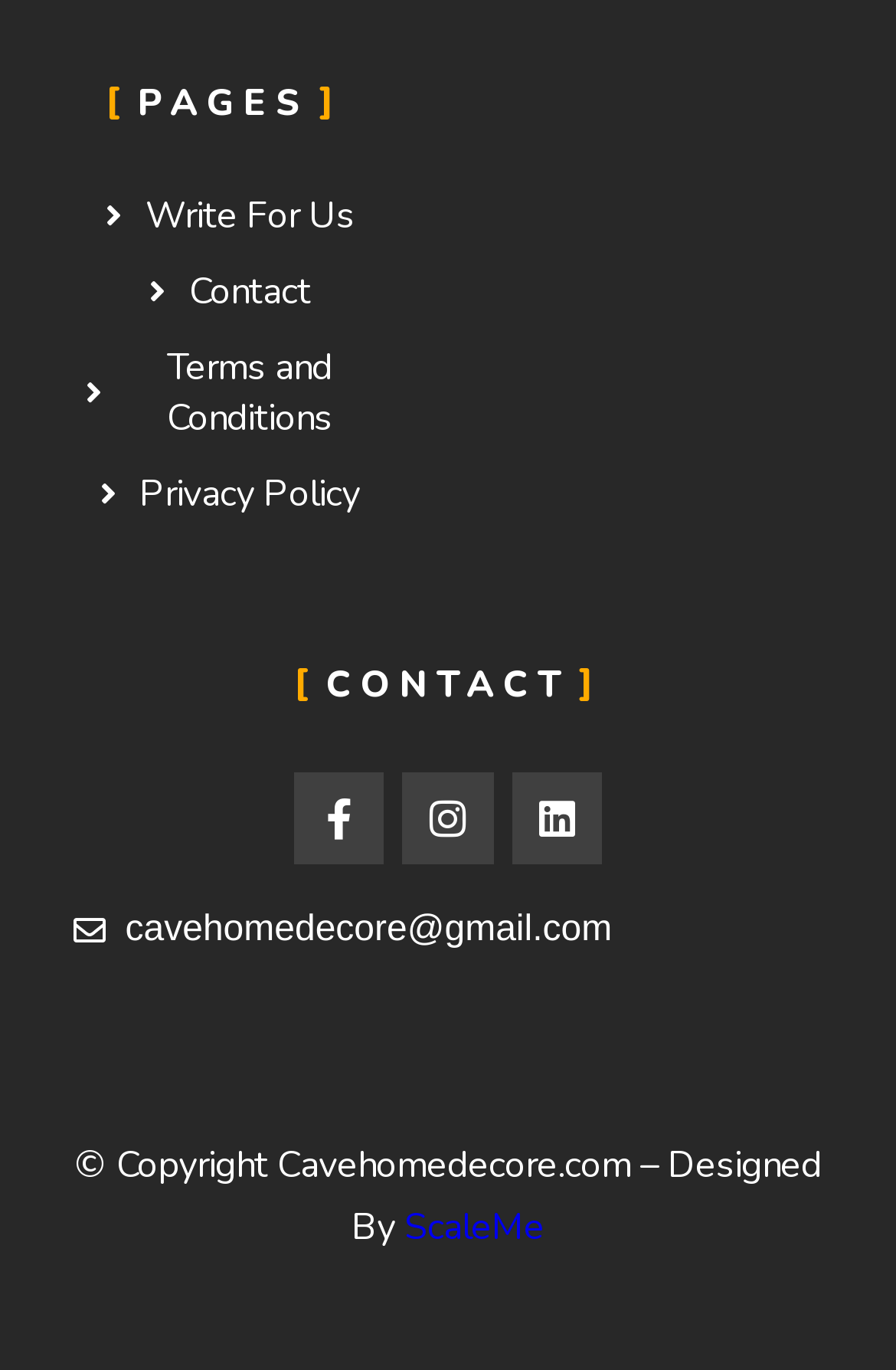Analyze the image and deliver a detailed answer to the question: What is the name of the website?

The name of the website is found in the copyright information at the bottom of the webpage, which states '© Copyright Cavehomedecore.com'.